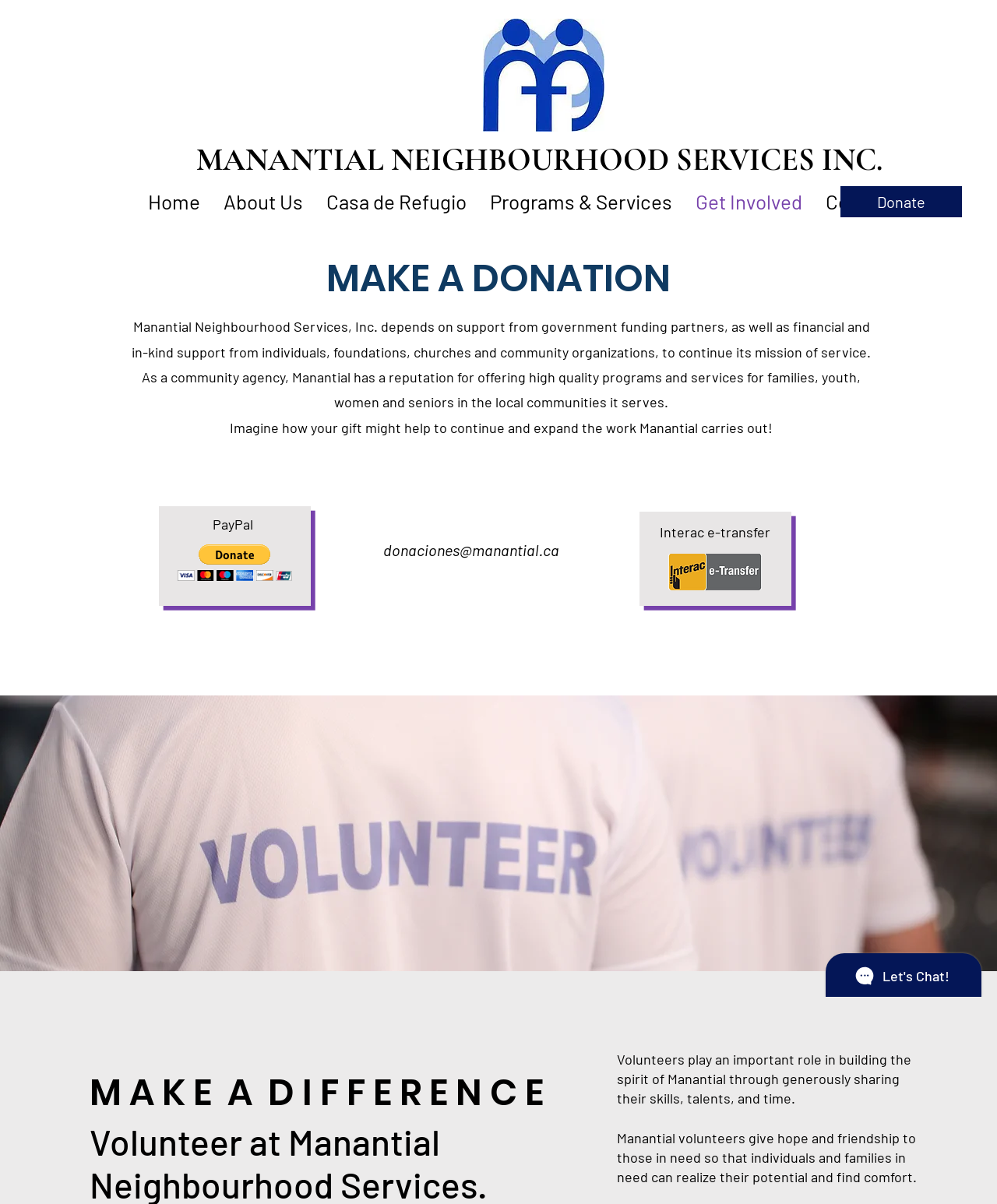Determine the bounding box coordinates for the UI element with the following description: "Gifts". The coordinates should be four float numbers between 0 and 1, represented as [left, top, right, bottom].

None